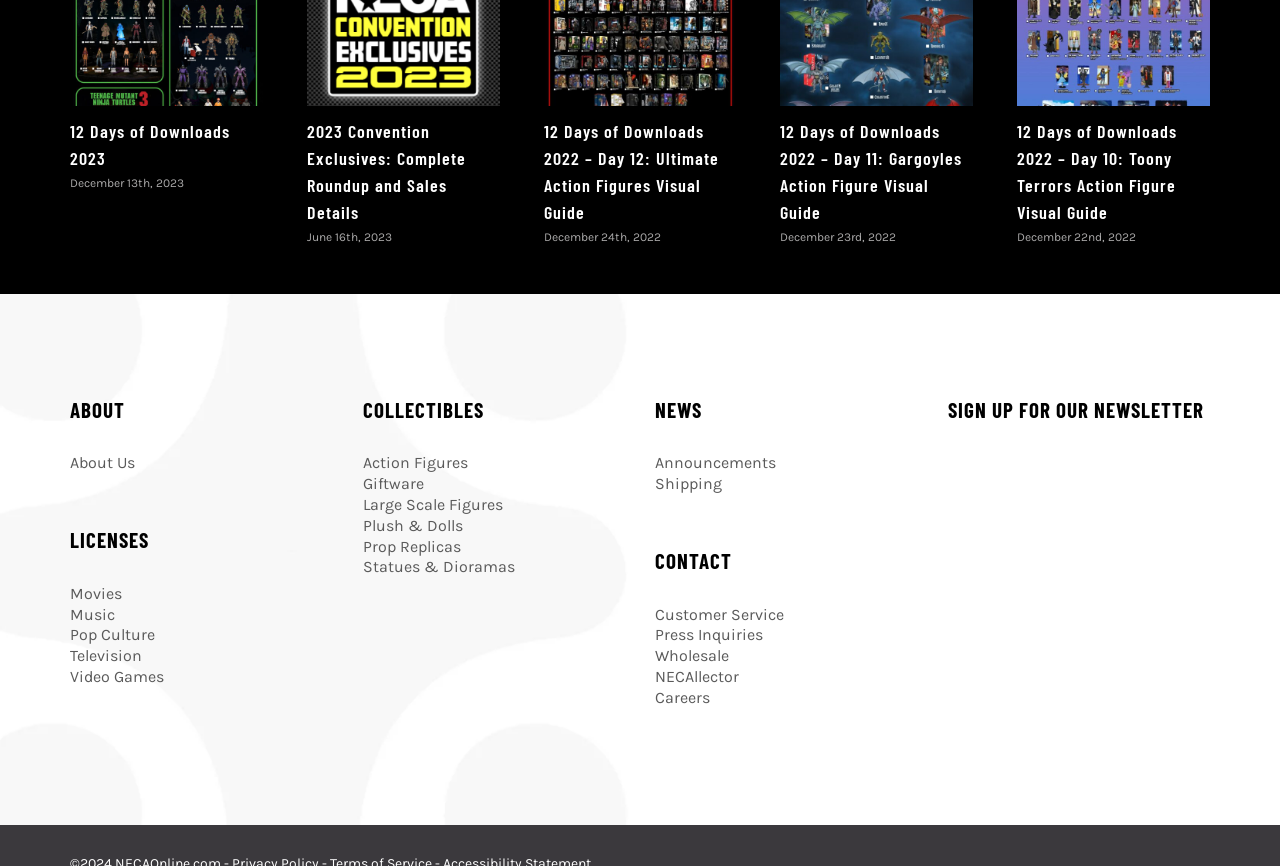Determine the bounding box coordinates of the area to click in order to meet this instruction: "Explore LICENSES".

[0.055, 0.605, 0.26, 0.642]